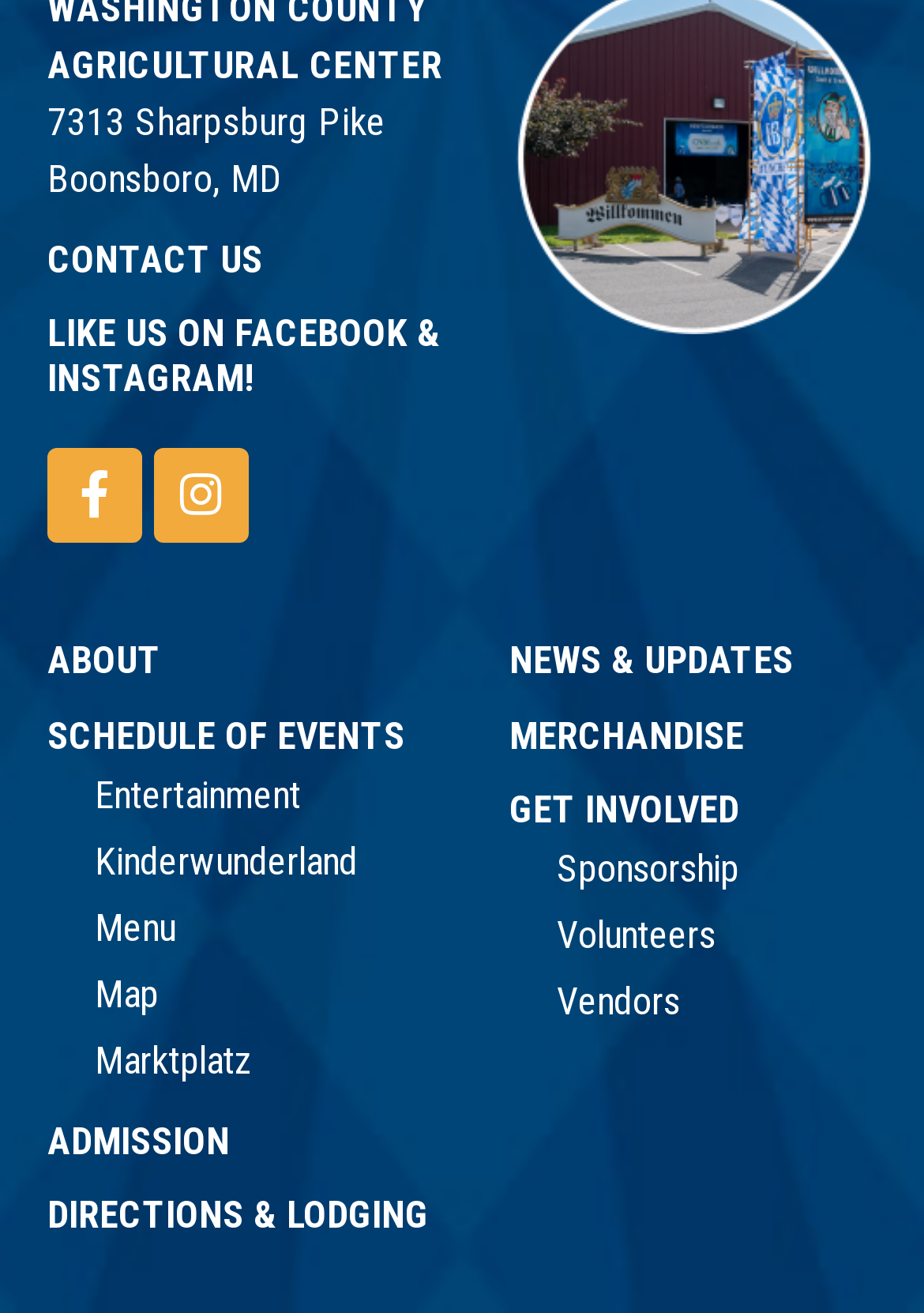Determine the bounding box for the UI element described here: "Admission".

[0.051, 0.852, 0.249, 0.886]